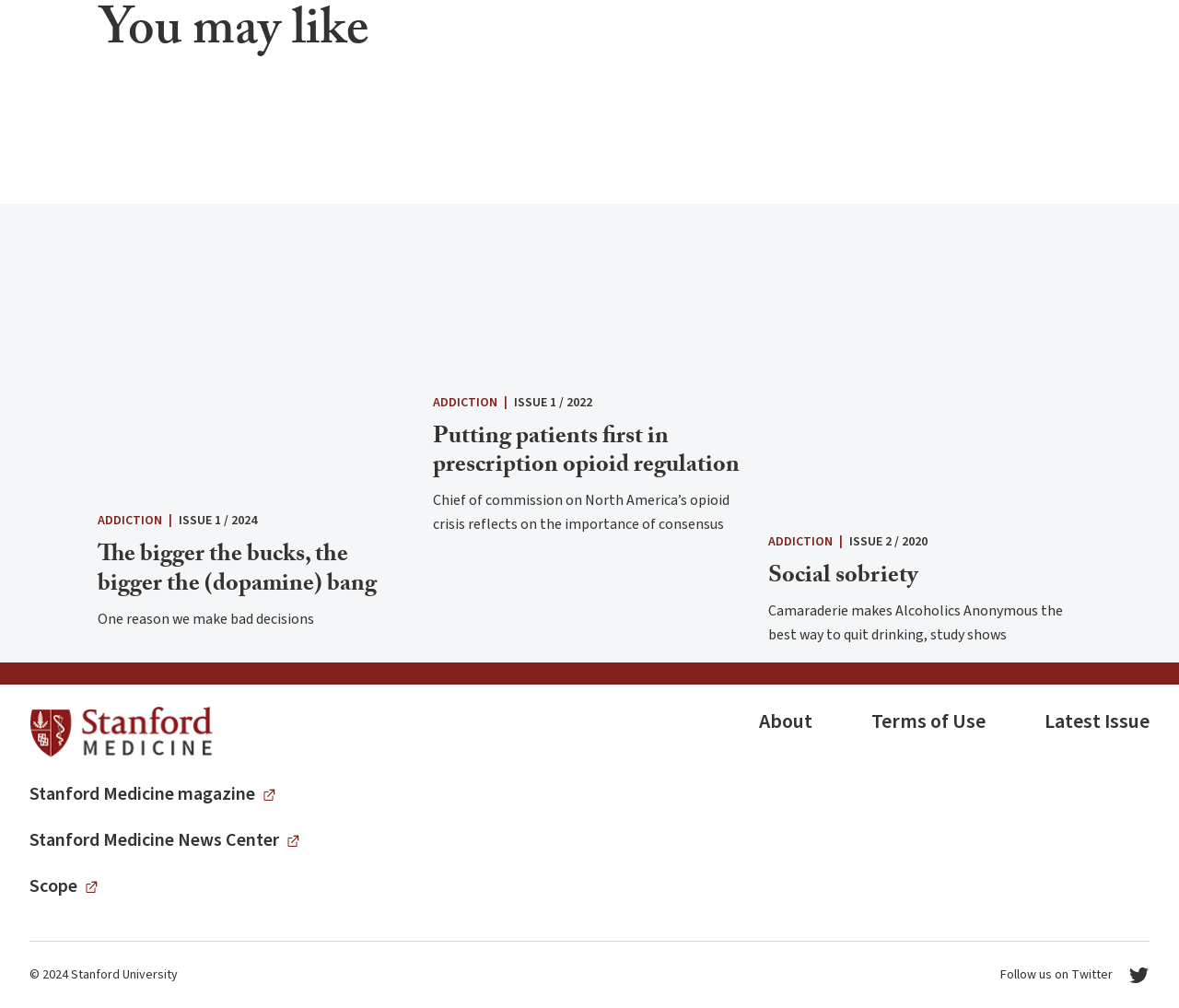Please give the bounding box coordinates of the area that should be clicked to fulfill the following instruction: "View full article for Putting patients first in prescription opioid regulation". The coordinates should be in the format of four float numbers from 0 to 1, i.e., [left, top, right, bottom].

[0.367, 0.415, 0.627, 0.484]